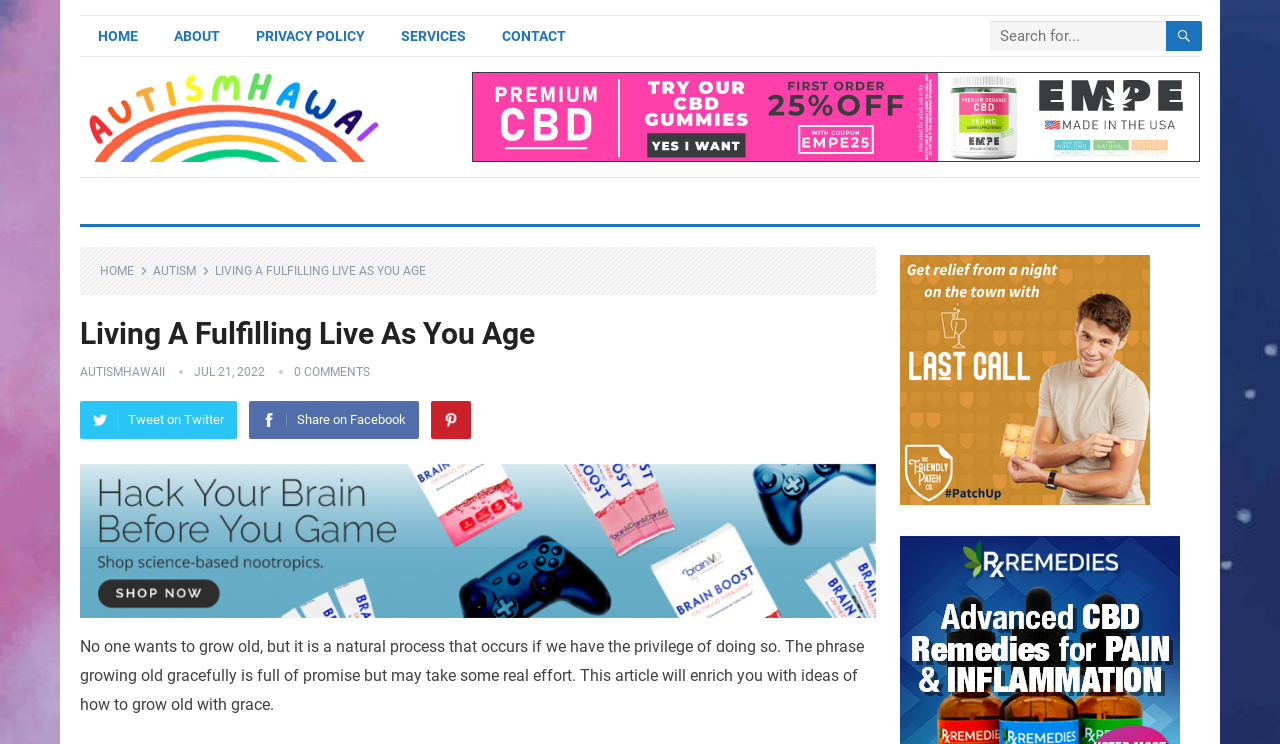What is the title of the linked article below?
Using the image as a reference, answer the question in detail.

I found the title of the linked article by looking at the section below the main article, where I saw a link with the text 'Better Brain, Better Game!'.